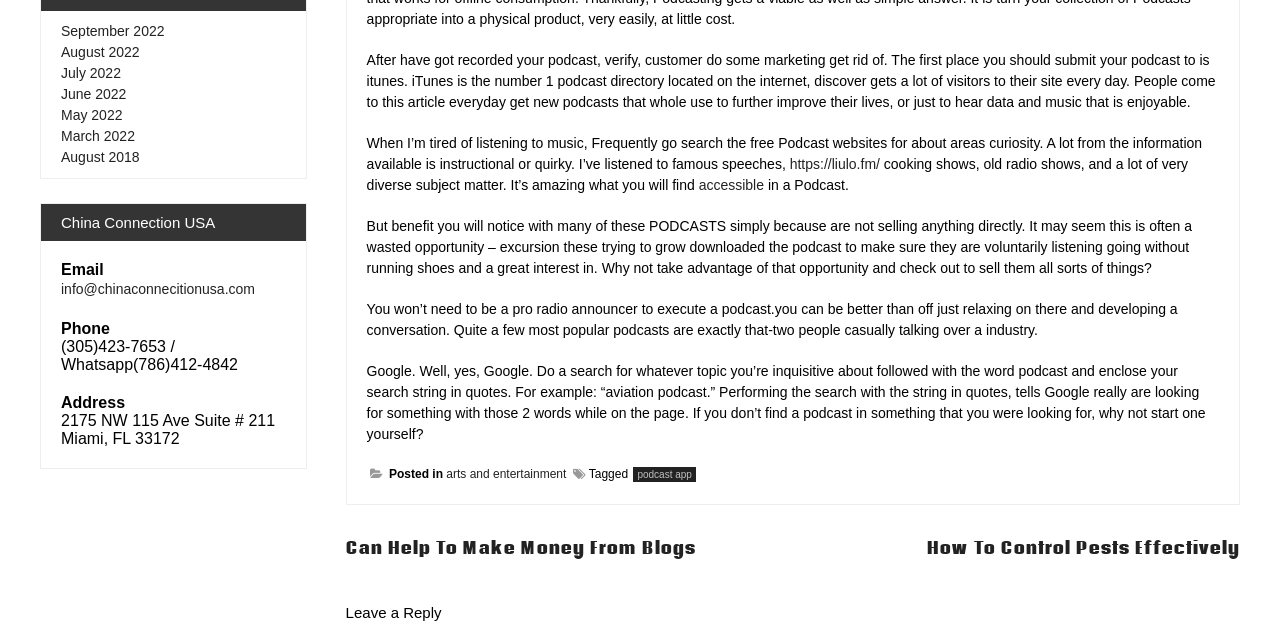Provide your answer in one word or a succinct phrase for the question: 
What is the contact phone number of China Connection USA?

(305)423-7653